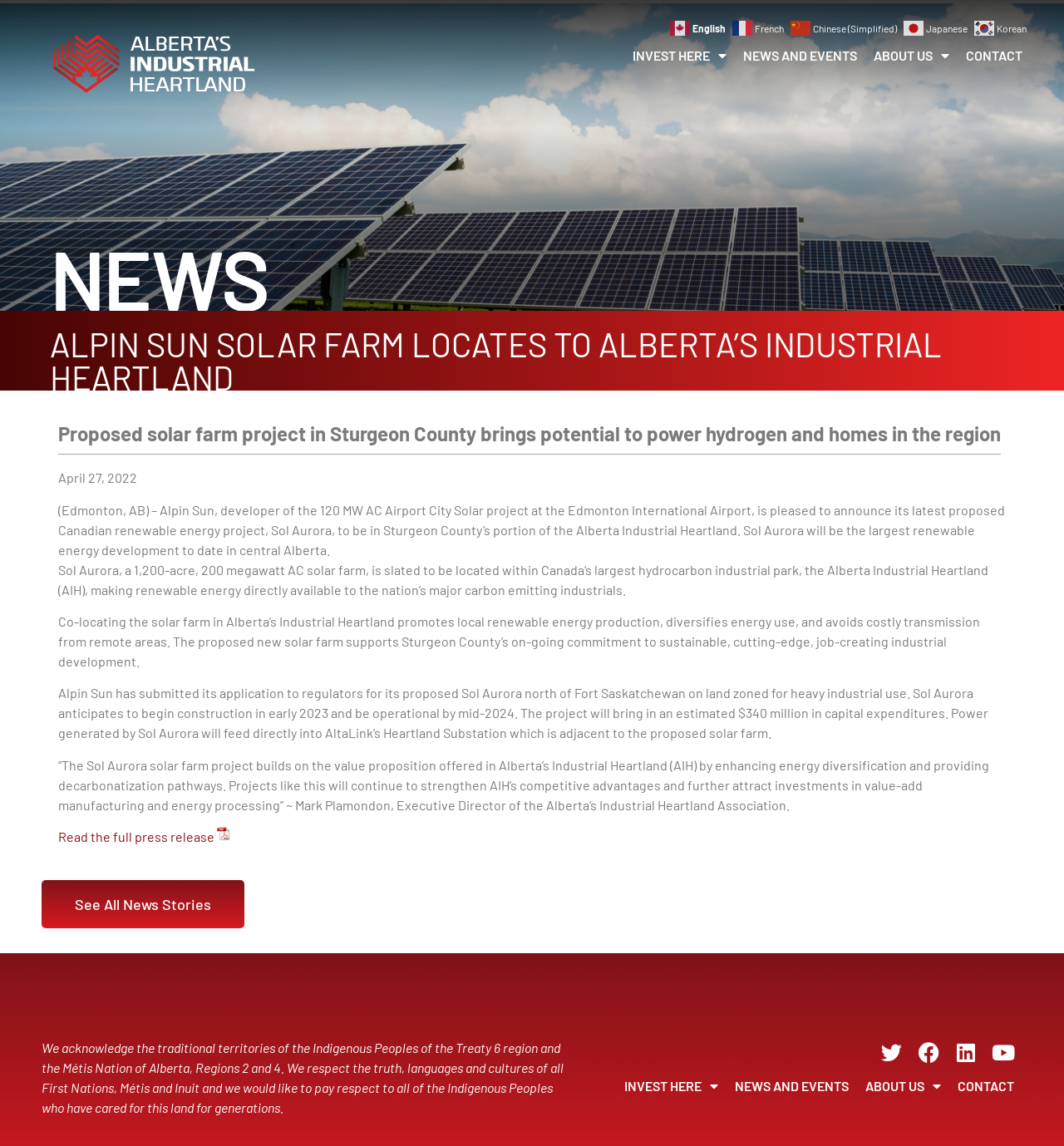What is the name of the solar farm project?
Refer to the screenshot and answer in one word or phrase.

Sol Aurora